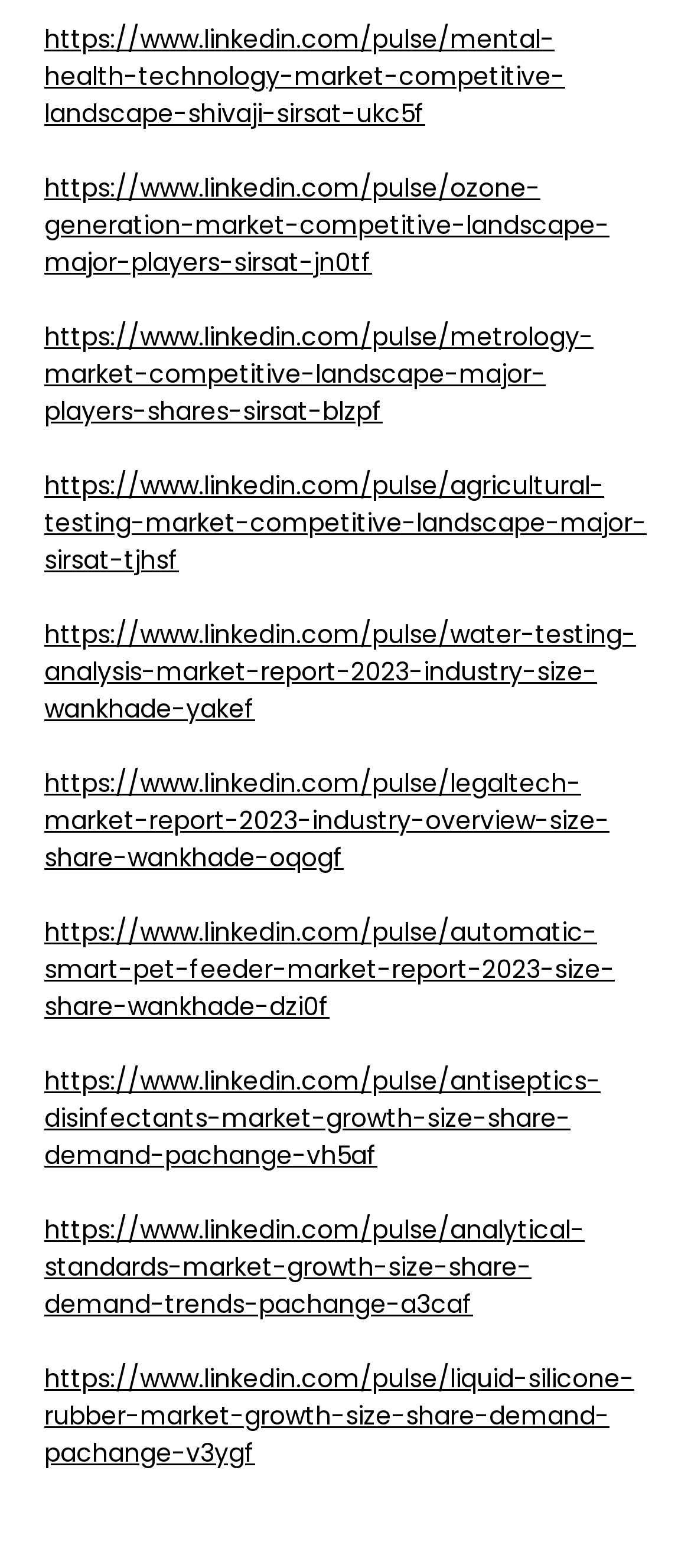Please provide a comprehensive response to the question based on the details in the image: Are the links organized in a specific order?

By examining the bounding box coordinates of each link element, I noticed that they are arranged vertically on the webpage, with each link positioned below the previous one.